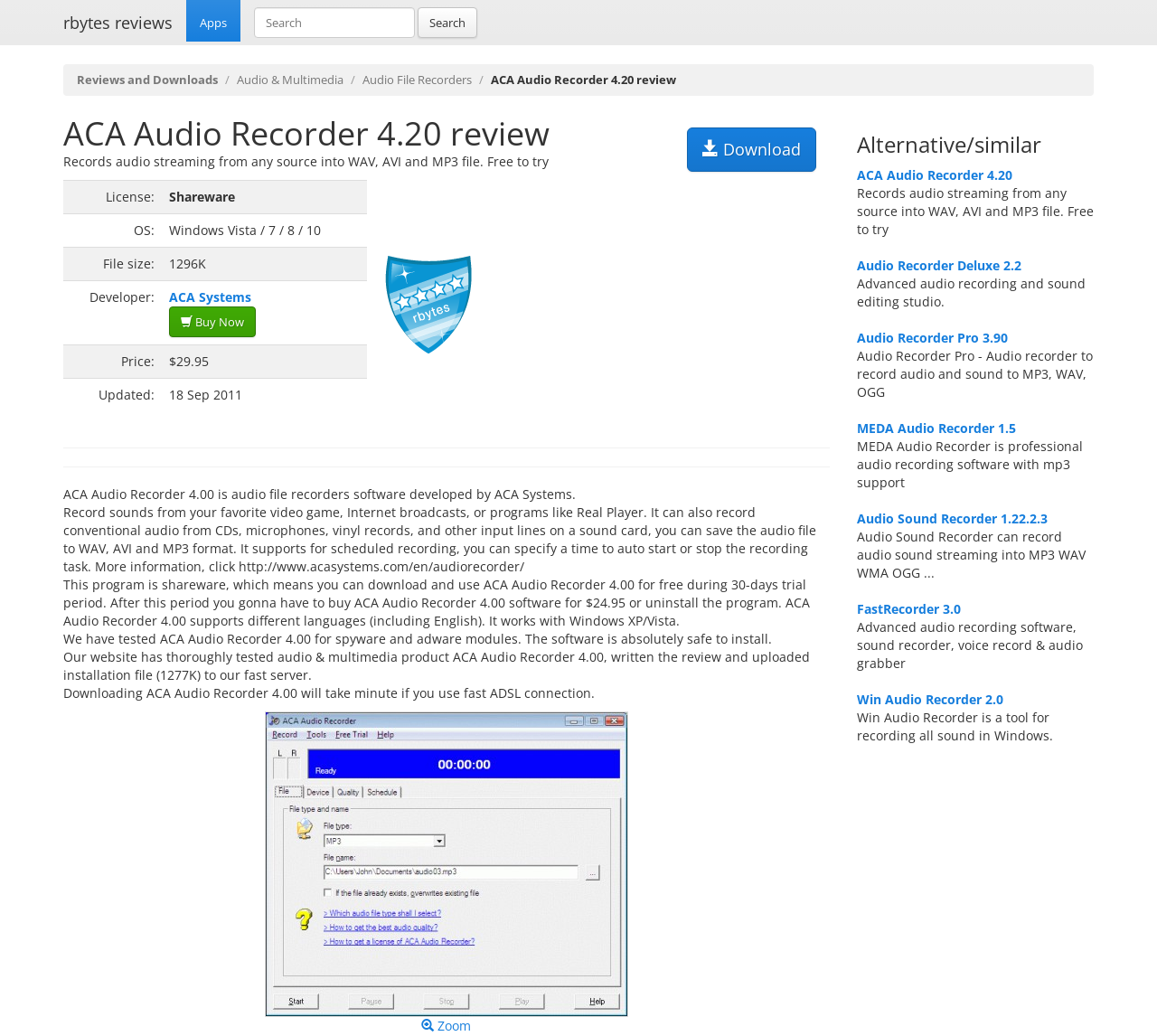Find the bounding box coordinates for the element that must be clicked to complete the instruction: "Learn more about ACA Systems". The coordinates should be four float numbers between 0 and 1, indicated as [left, top, right, bottom].

[0.146, 0.278, 0.217, 0.295]